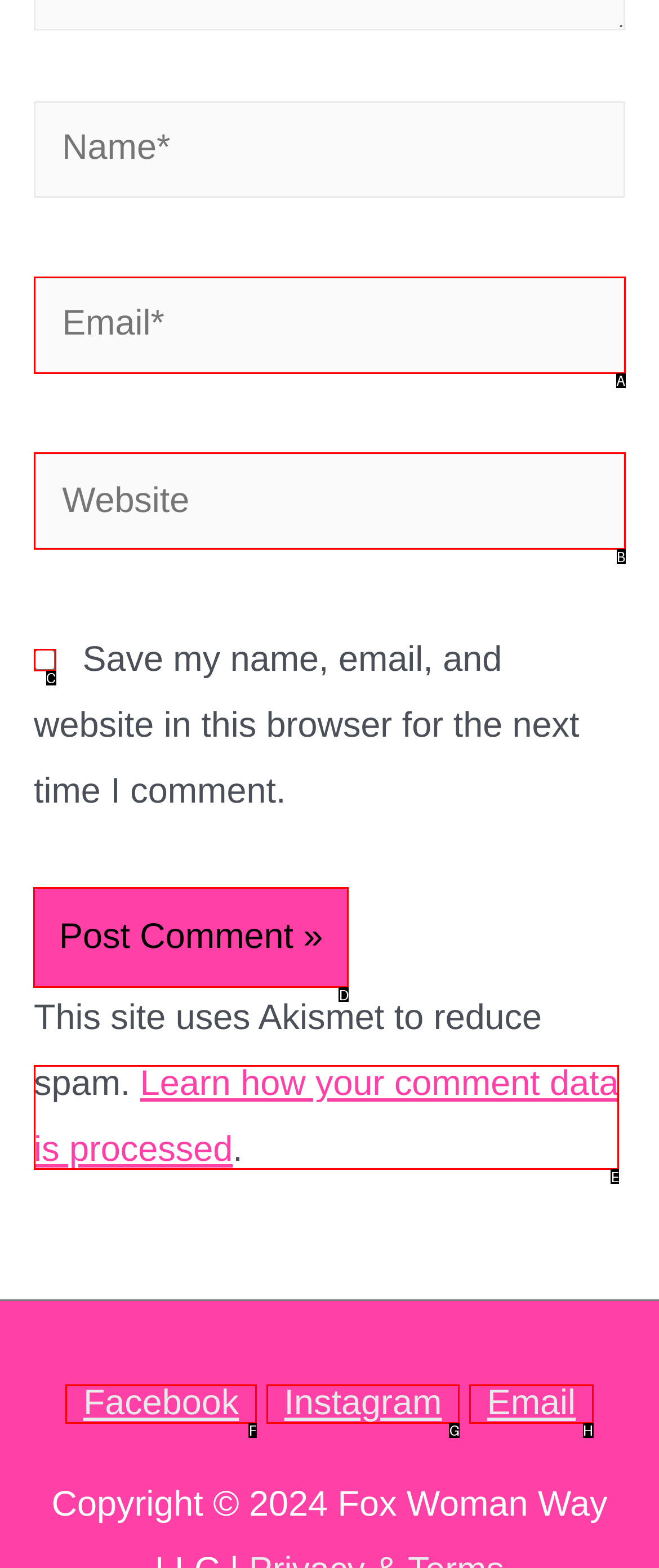Identify the correct UI element to click on to achieve the following task: Post your comment Respond with the corresponding letter from the given choices.

D